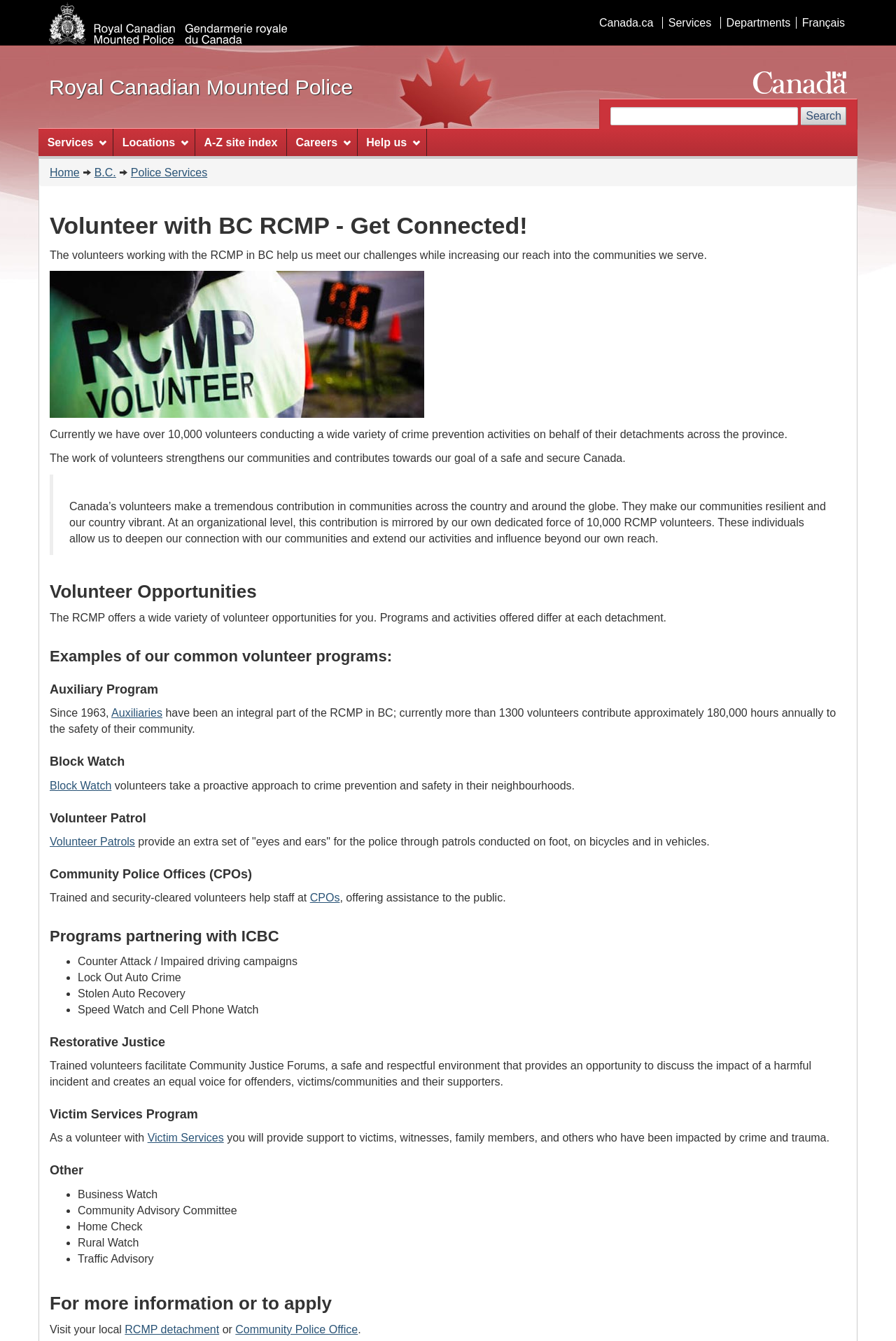Determine the bounding box coordinates of the region to click in order to accomplish the following instruction: "Explore the PRESENTATIONS AND RESOURCES page". Provide the coordinates as four float numbers between 0 and 1, specifically [left, top, right, bottom].

None